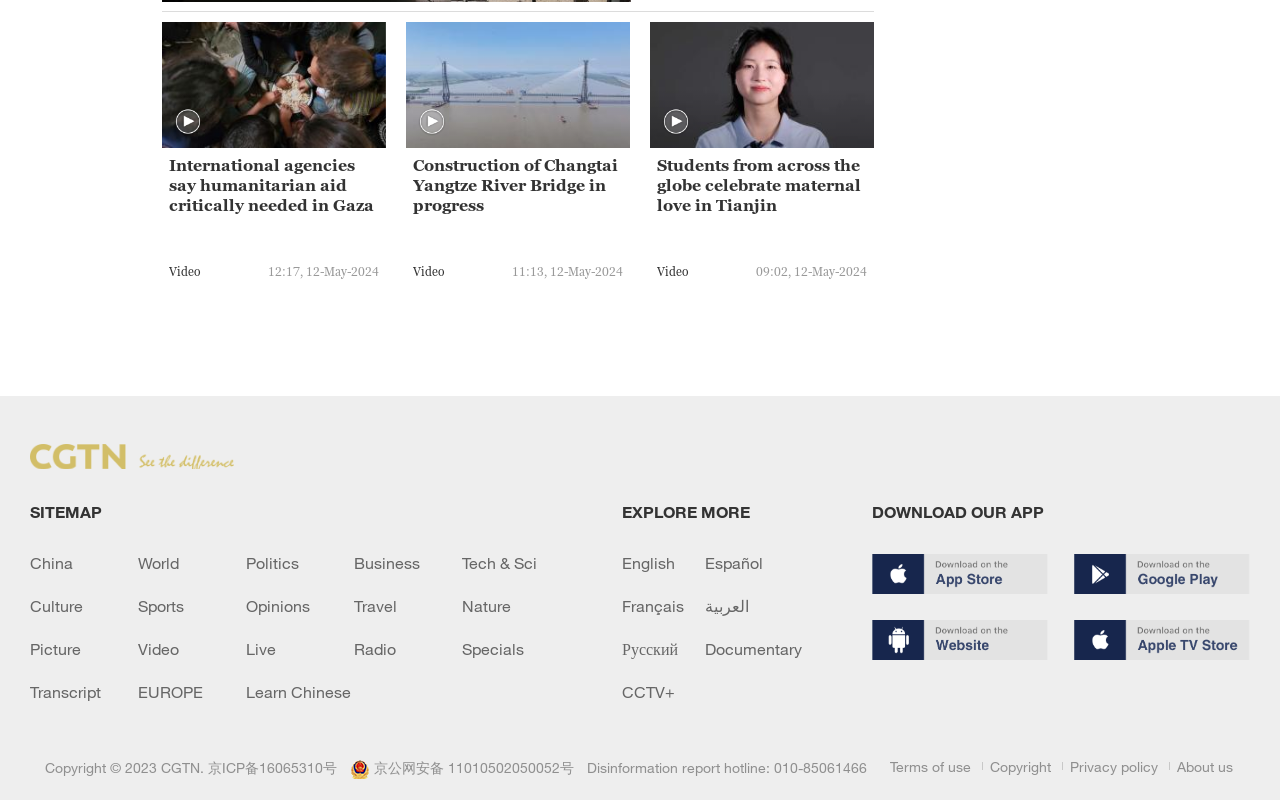Locate the bounding box coordinates of the element's region that should be clicked to carry out the following instruction: "Read the news about International agencies saying humanitarian aid critically needed in Gaza". The coordinates need to be four float numbers between 0 and 1, i.e., [left, top, right, bottom].

[0.132, 0.194, 0.296, 0.294]